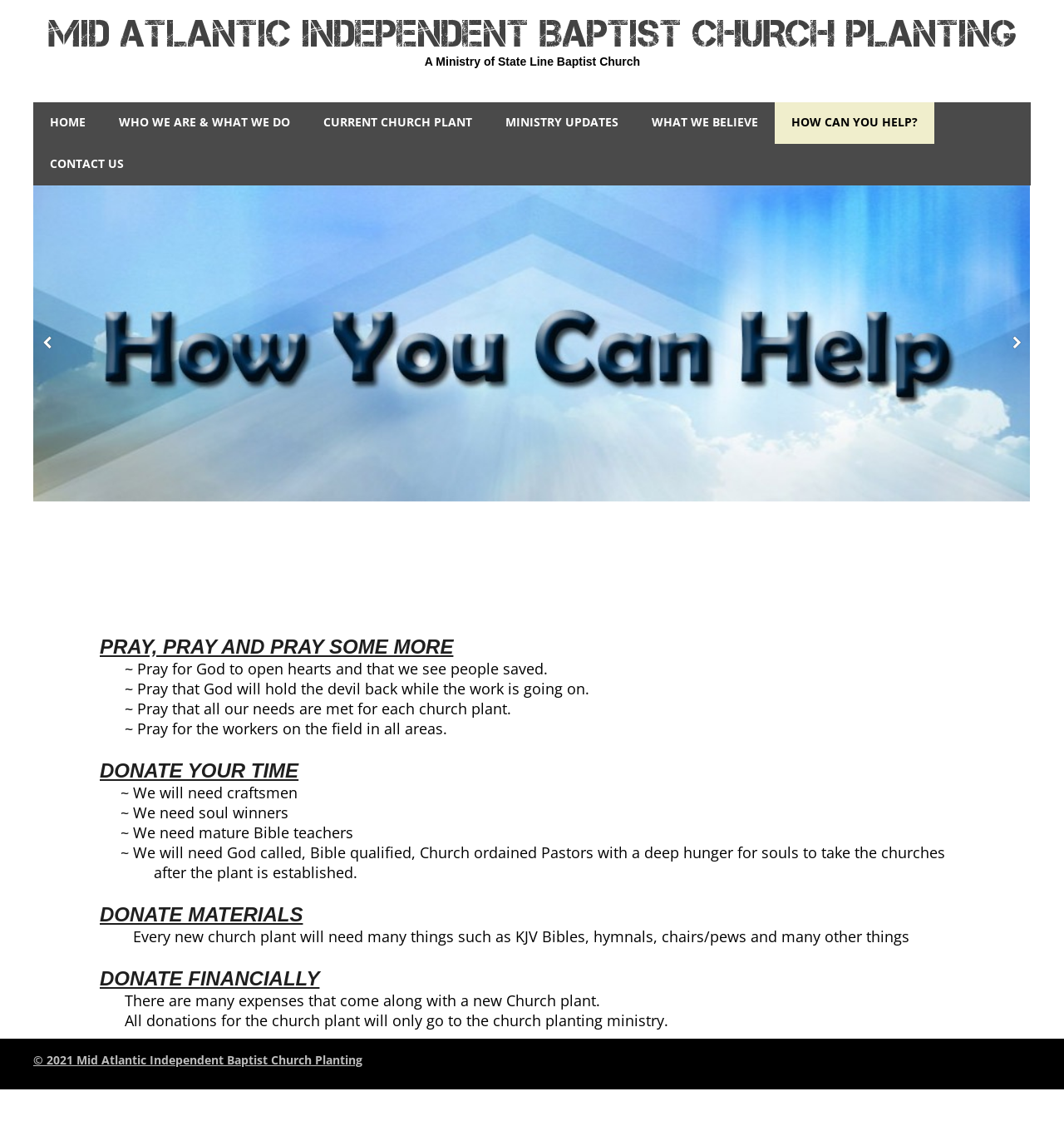Determine the bounding box for the UI element that matches this description: "Current Church Plant".

[0.288, 0.091, 0.459, 0.128]